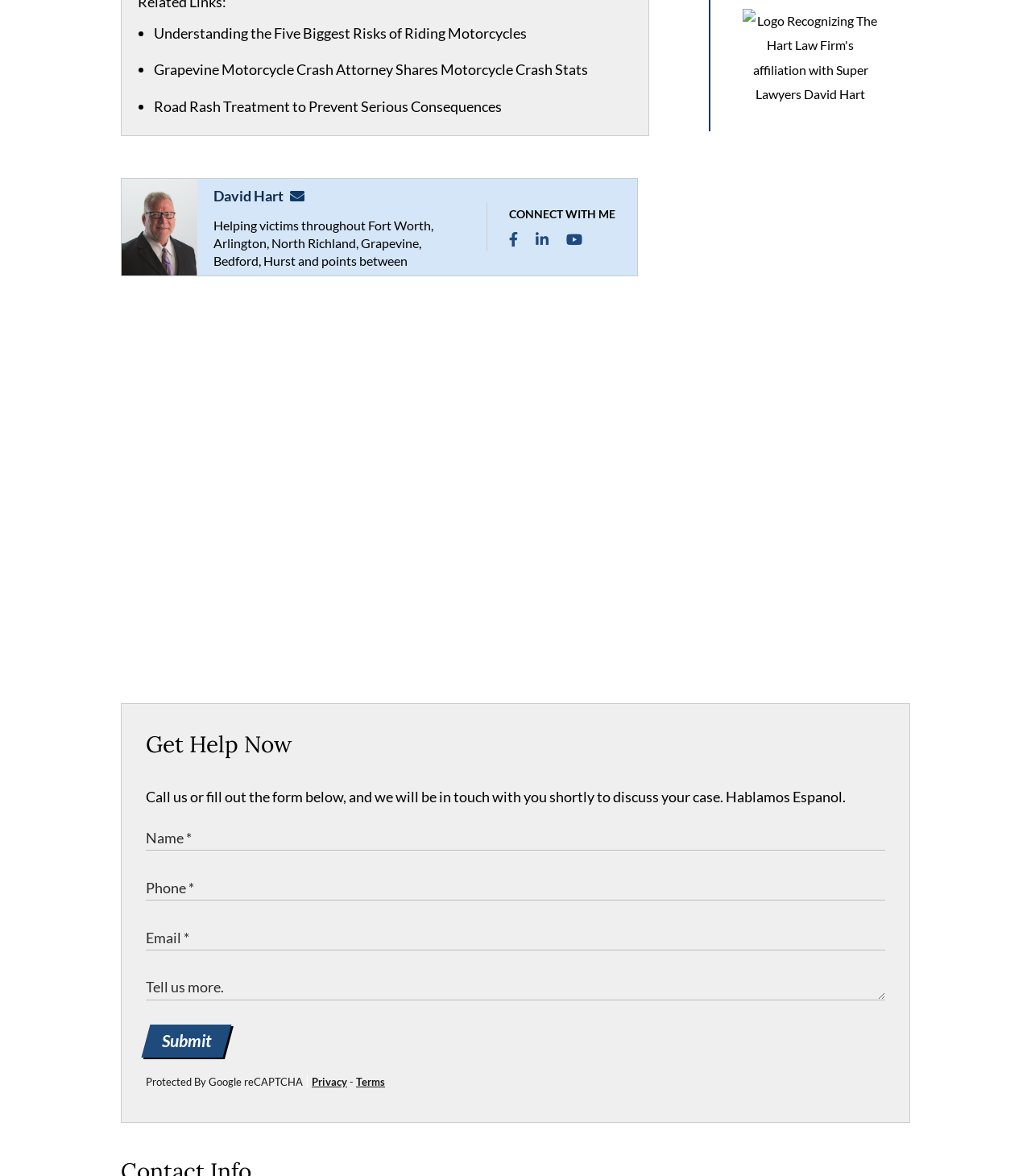Please provide a short answer using a single word or phrase for the question:
What is the name of the lawyer?

David Hart